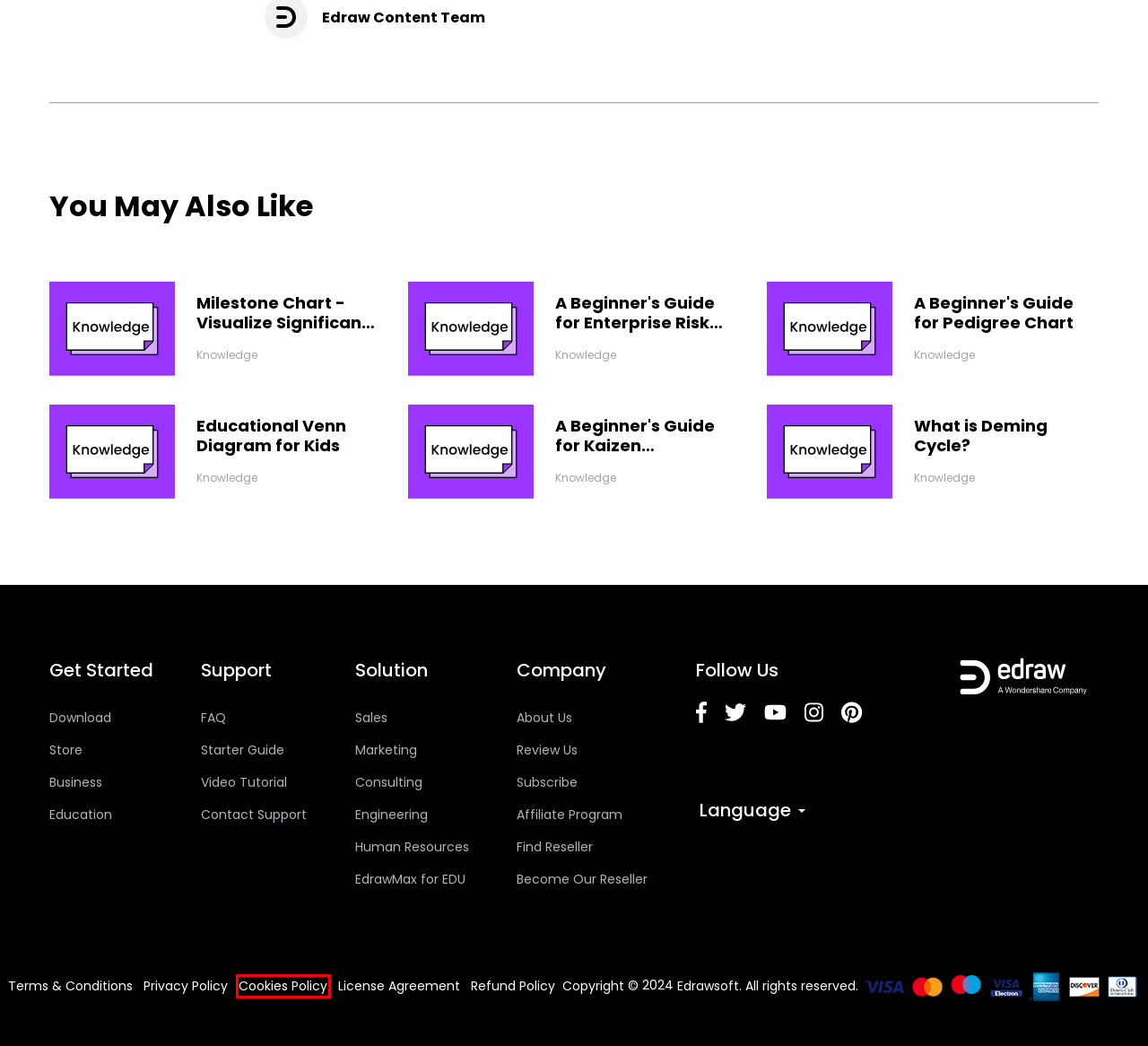You have a screenshot of a webpage with a red rectangle bounding box. Identify the best webpage description that corresponds to the new webpage after clicking the element within the red bounding box. Here are the candidates:
A. Find a Reseller | Edraw Software
B. Subscribe to Edraw
C. Contact Support - Edraw
D. Terms & Conditions of Edraw Software
E. EdrawMax User Guide | Edraw
F. Review for EdrawMax
G. Cookies Policy - Edraw
H. Improve Team Collaboration with Marketing Solutions | Edraw

G